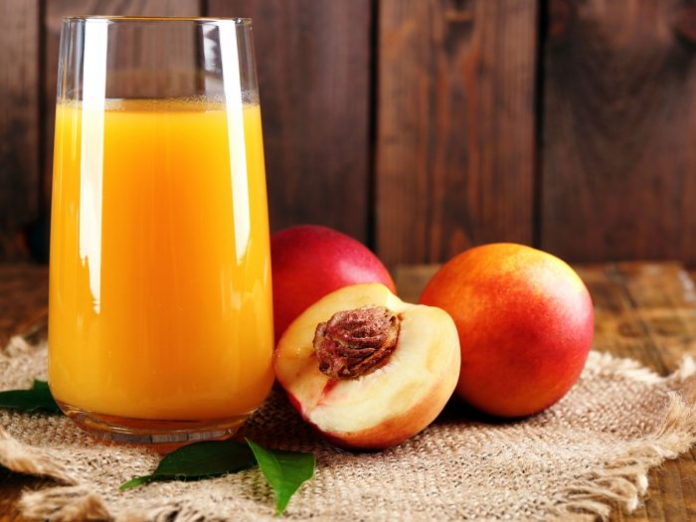Reply to the question below using a single word or brief phrase:
What is the material of the background?

Rustic wooden